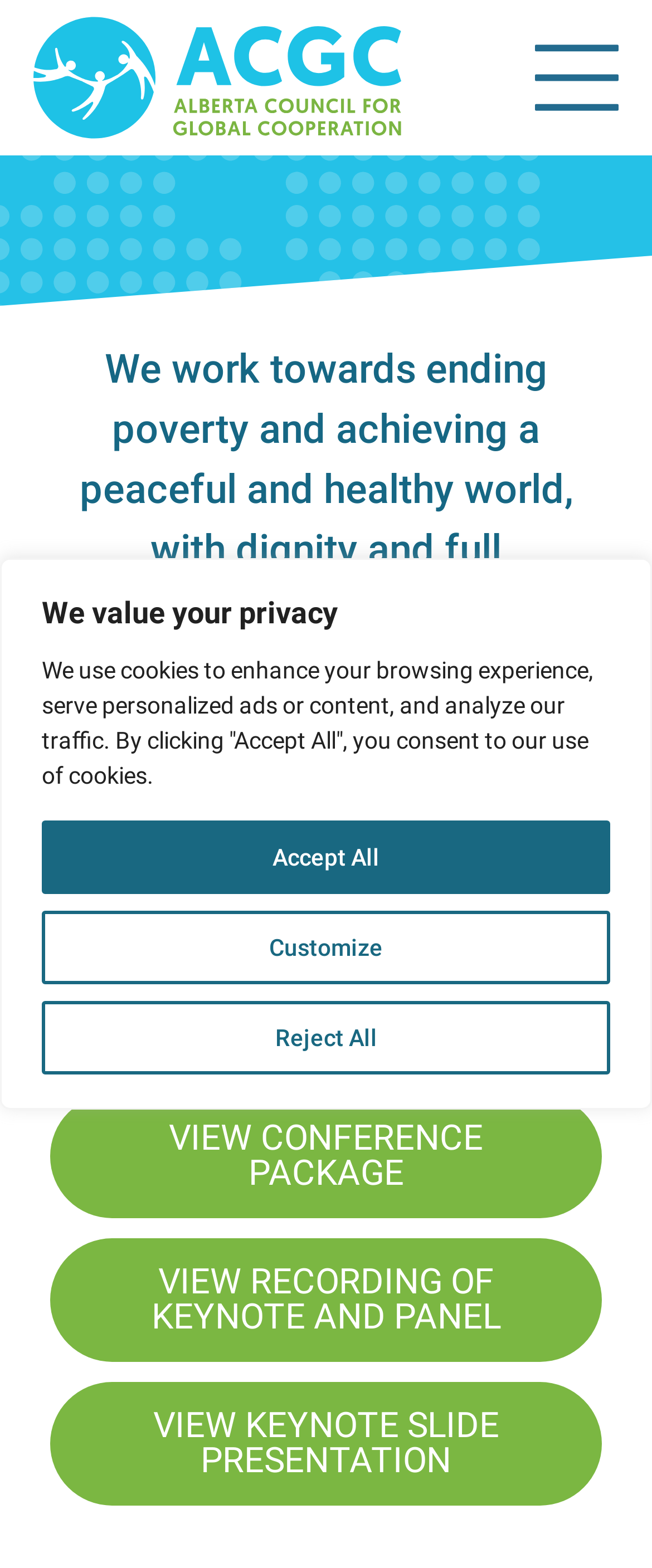Bounding box coordinates are specified in the format (top-left x, top-left y, bottom-right x, bottom-right y). All values are floating point numbers bounded between 0 and 1. Please provide the bounding box coordinate of the region this sentence describes: VIEW CONFERENCE PACKAGE

[0.077, 0.698, 0.923, 0.777]